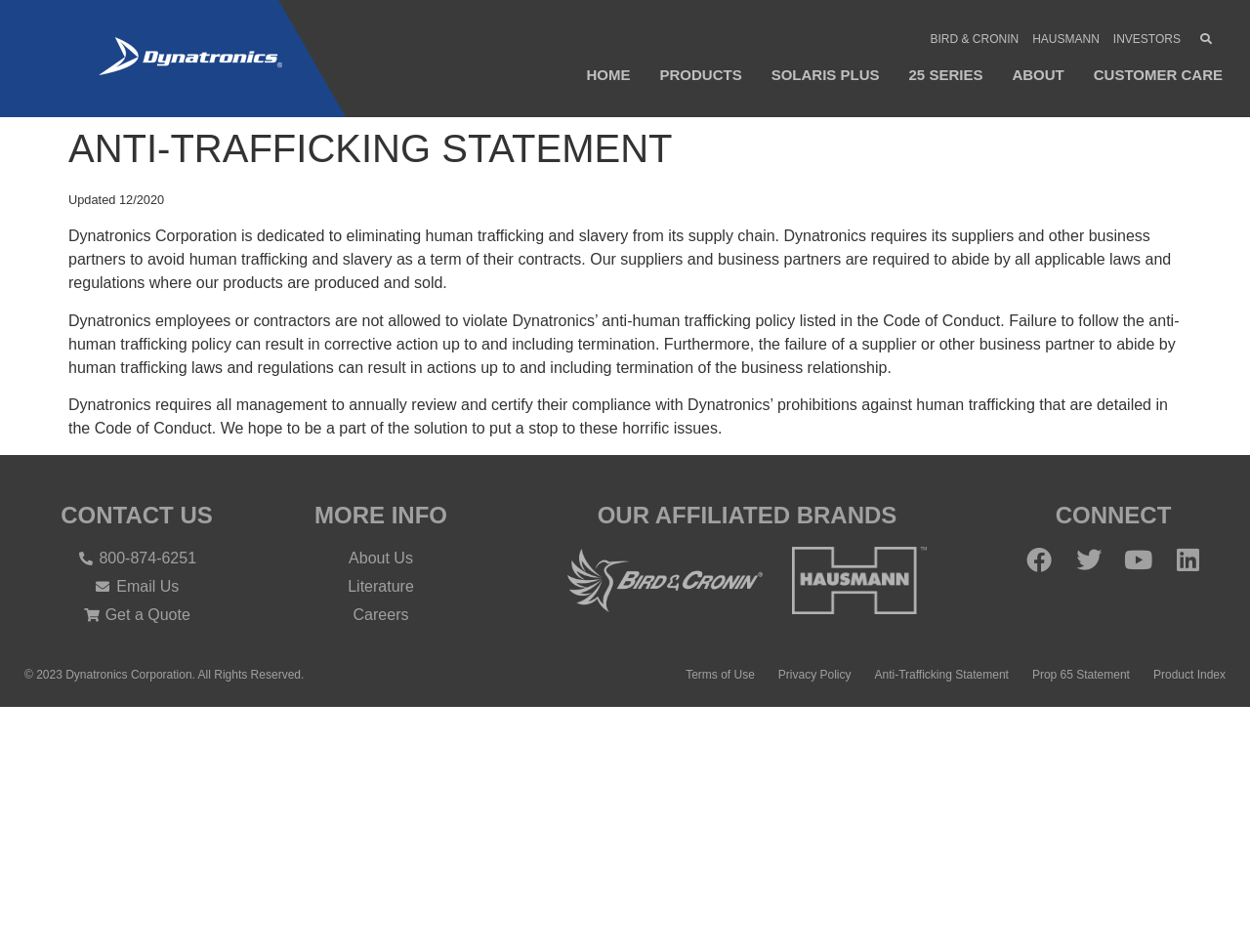Refer to the image and provide an in-depth answer to the question: 
How many social media platforms are linked on the webpage?

There are four social media platforms linked on the webpage, namely Facebook, Twitter, Youtube, and Linkedin, which are provided in the 'CONNECT' section.